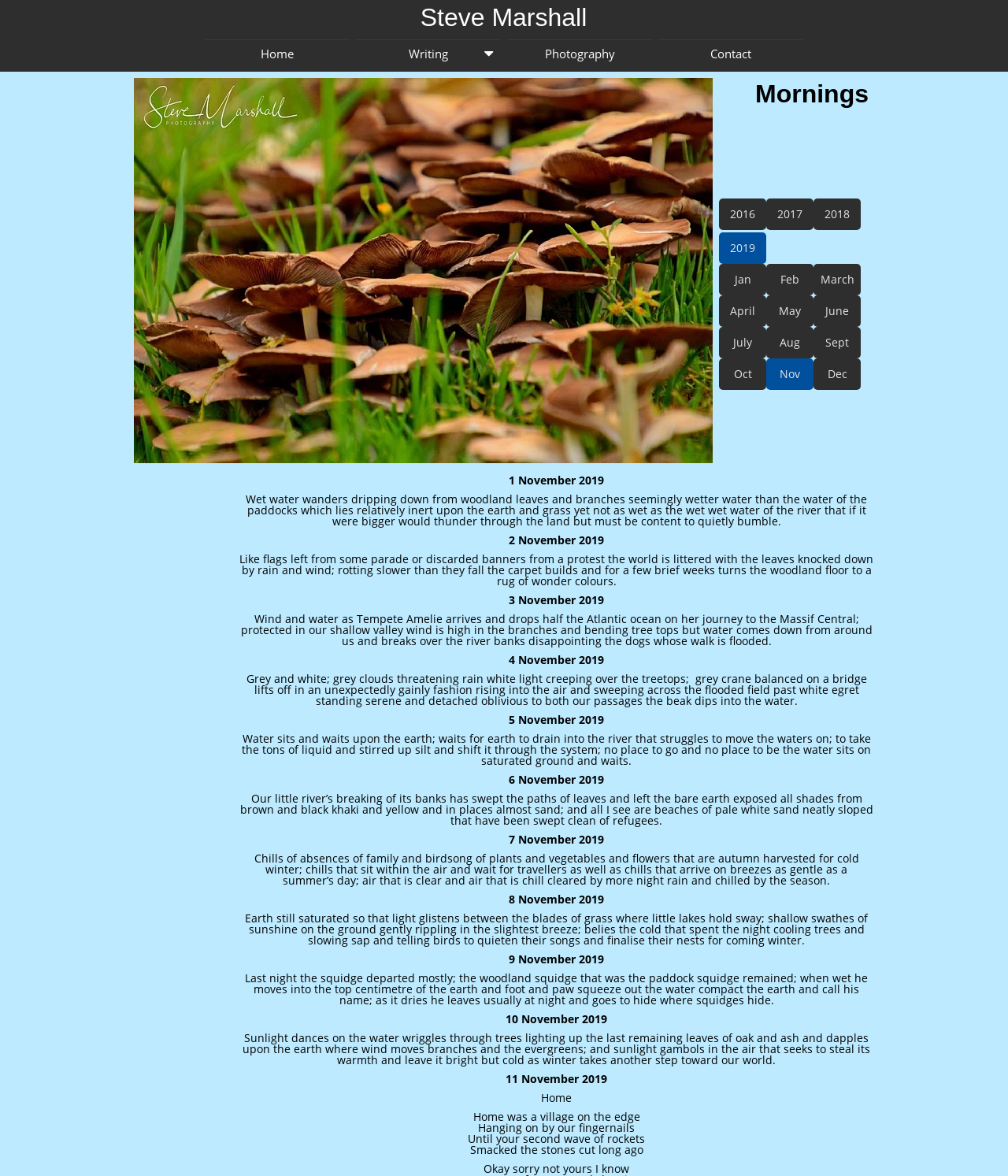What is the author's writing style?
Using the image, respond with a single word or phrase.

Descriptive and poetic